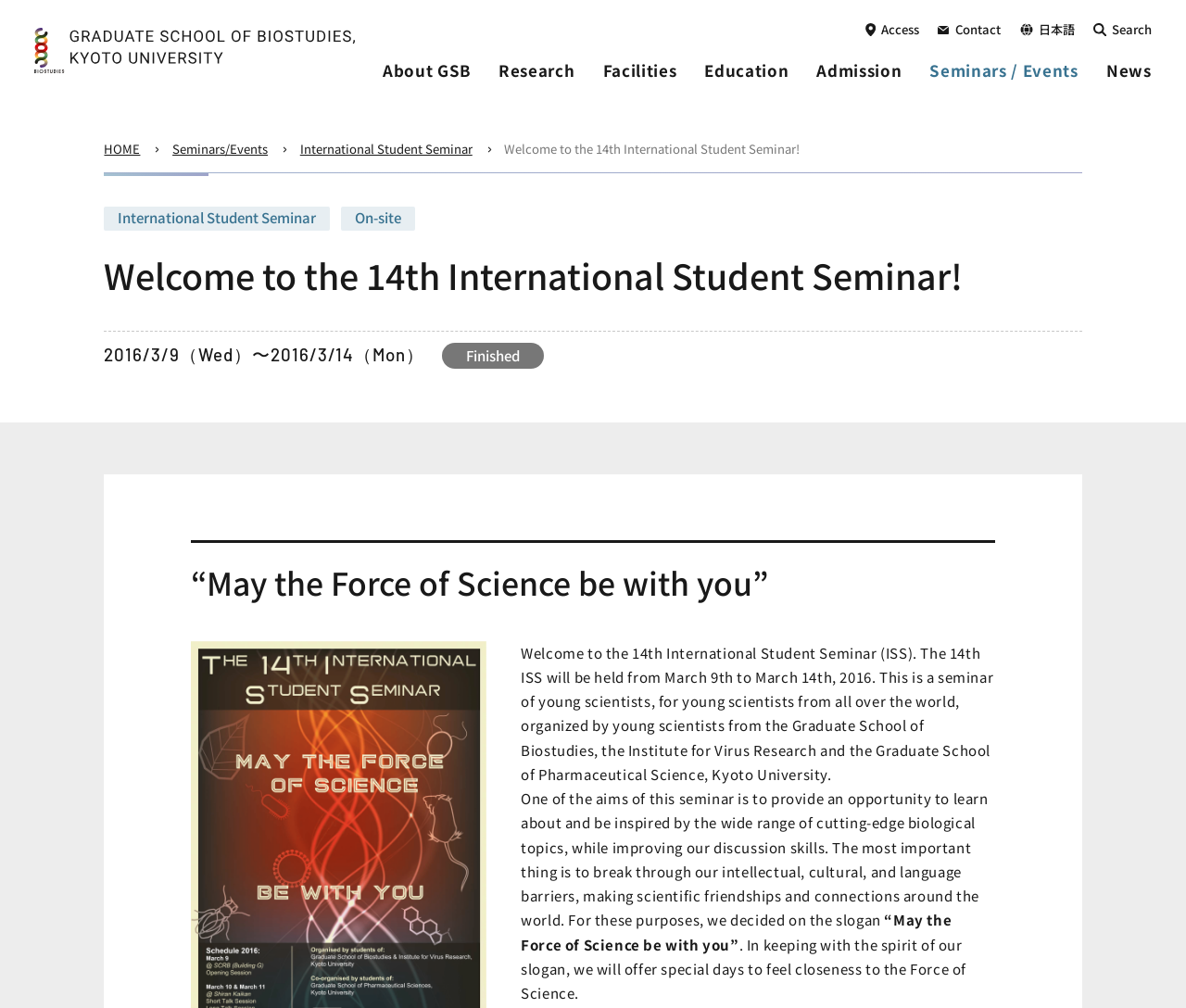What is the purpose of the seminar?
Please provide a full and detailed response to the question.

I found the answer by looking at the StaticText 'One of the aims of this seminar is to provide an opportunity to learn about and be inspired by the wide range of cutting-edge biological topics, while improving our discussion skills.' which indicates the purpose of the seminar.